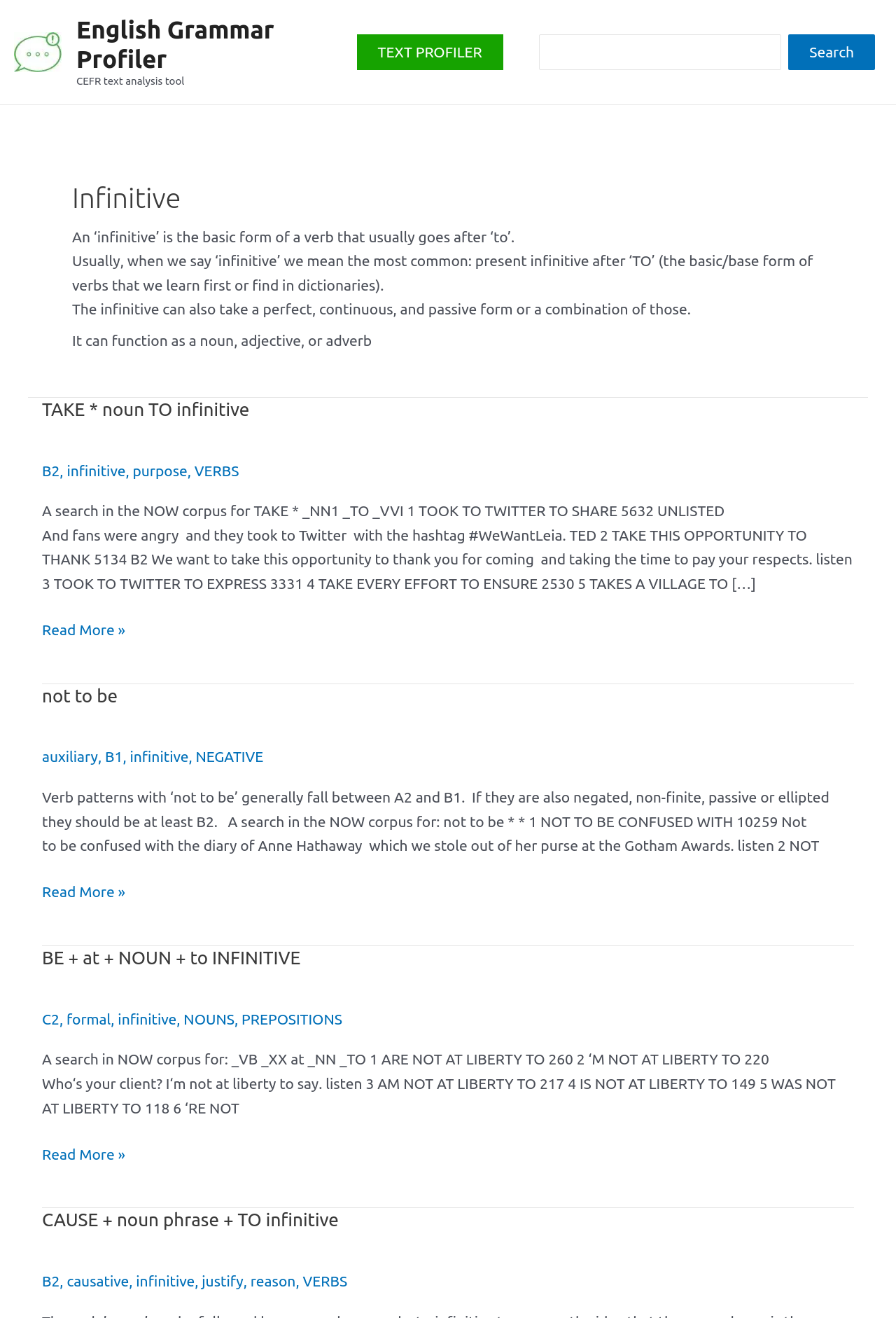Give a comprehensive overview of the webpage, including key elements.

This webpage is about the English grammar concept of infinitives. At the top, there is a header section with a link to "English Grammar Profiler" and an image with the same name. Below this, there is a search bar with a search button and a link to "TEXT PROFILER". 

The main content of the page is divided into several sections, each with a heading and descriptive text. The first section explains what an infinitive is, stating that it is the basic form of a verb that usually goes after "to". The text also mentions that the infinitive can take different forms, such as perfect, continuous, and passive, and can function as a noun, adjective, or adverb.

The next section appears to be an article with several subheadings and links. The first subheading is "TAKE * noun TO infinitive", which has a link to read more. The text below this subheading provides examples of verb patterns with "take" and an infinitive, along with search results from the NOW corpus.

The following sections have similar structures, with subheadings such as "not to be", "BE + at + NOUN + to INFINITIVE", and "CAUSE + noun phrase + TO infinitive". Each section provides explanations and examples of these verb patterns, along with links to read more and search results from the NOW corpus.

Throughout the page, there are numerous links to related topics, such as verb forms, nouns, prepositions, and verb patterns. The page appears to be a comprehensive resource for learning about infinitives and their uses in English grammar.